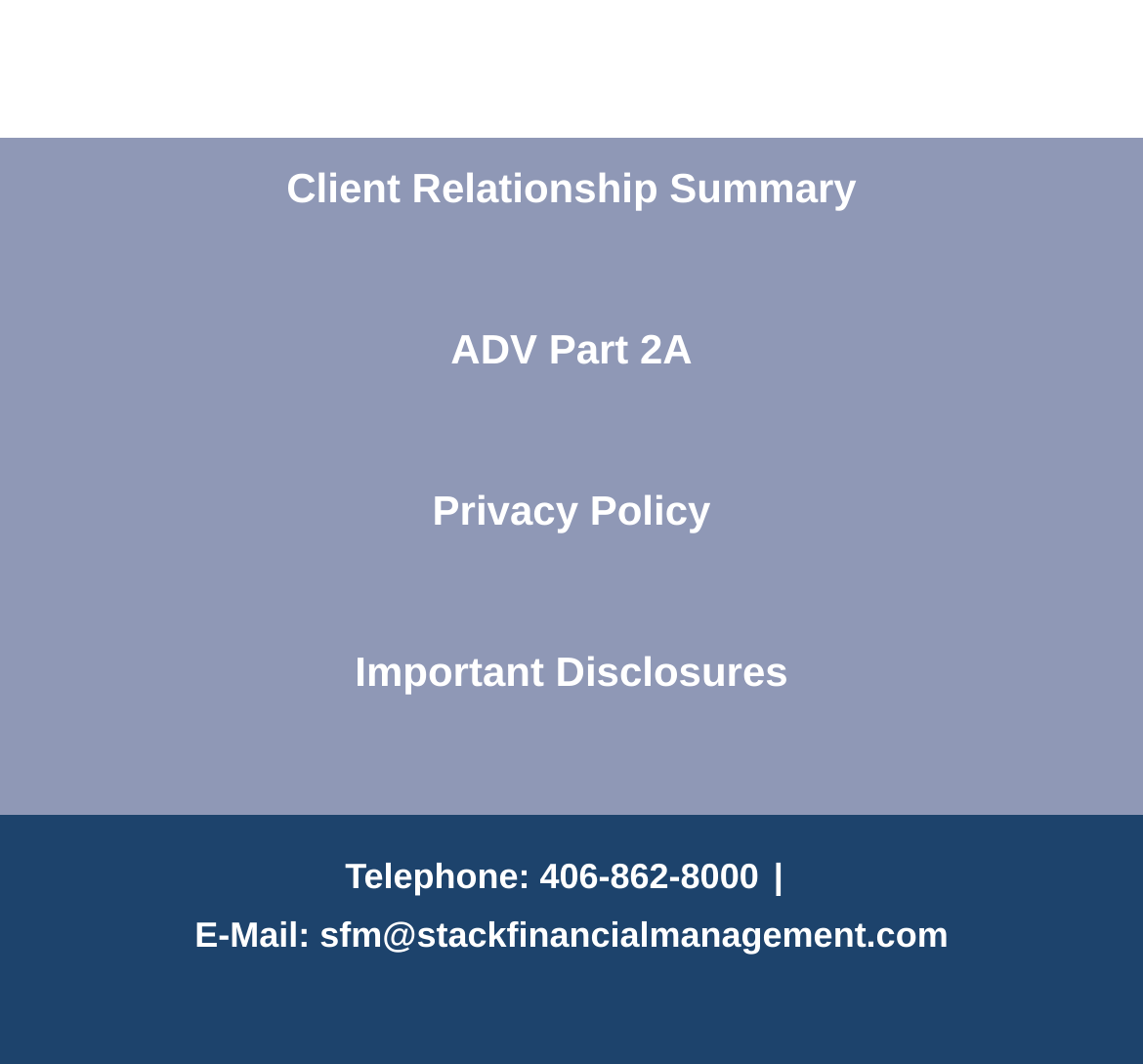What is the company's phone number?
From the image, respond with a single word or phrase.

406-862-8000